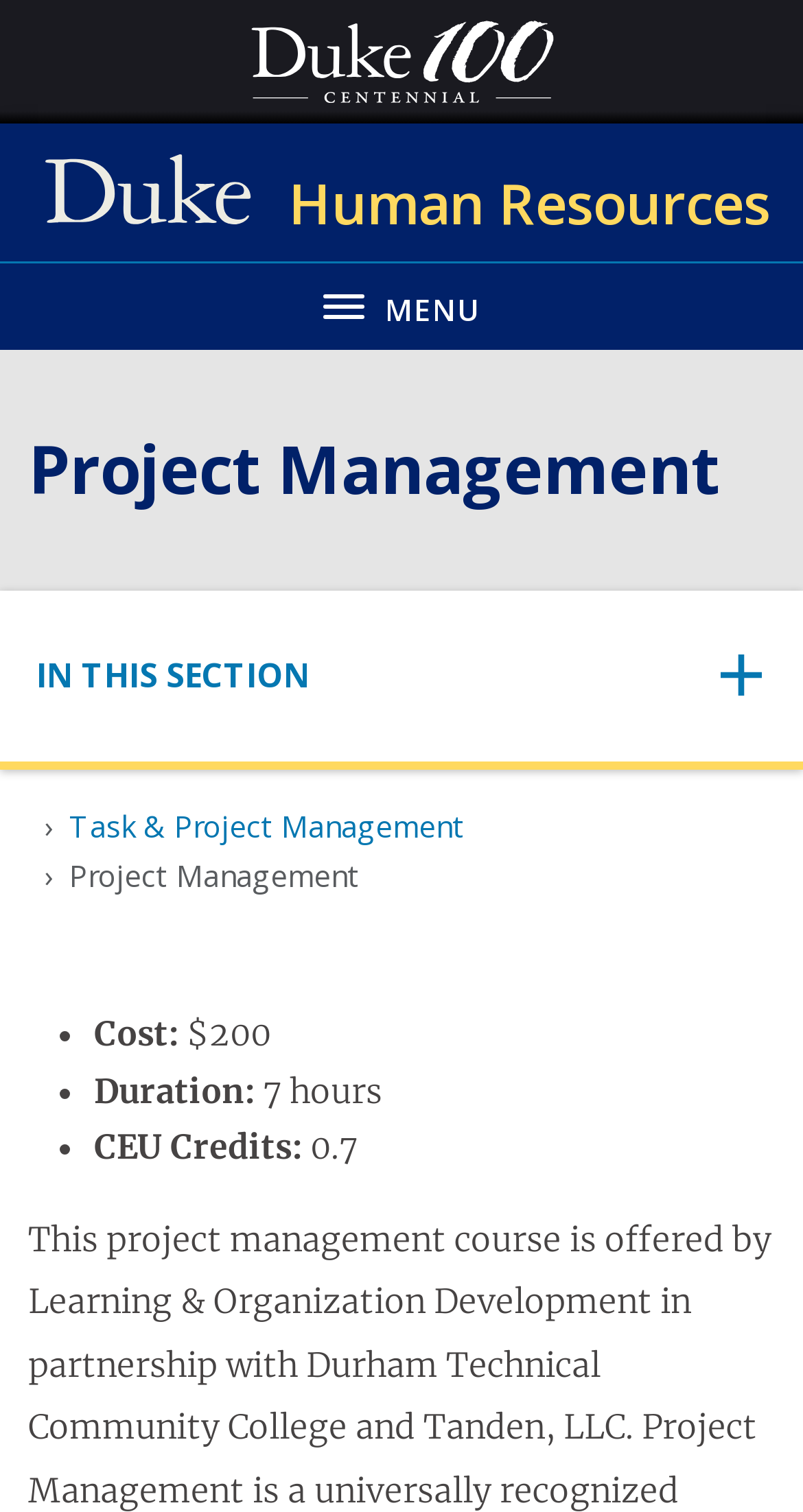Using the information shown in the image, answer the question with as much detail as possible: How many CEU credits are offered for the course?

I found the CEU credits offered for the course by looking at the list of details about the course, which includes 'CEU Credits:', and the corresponding value is '0.7'.